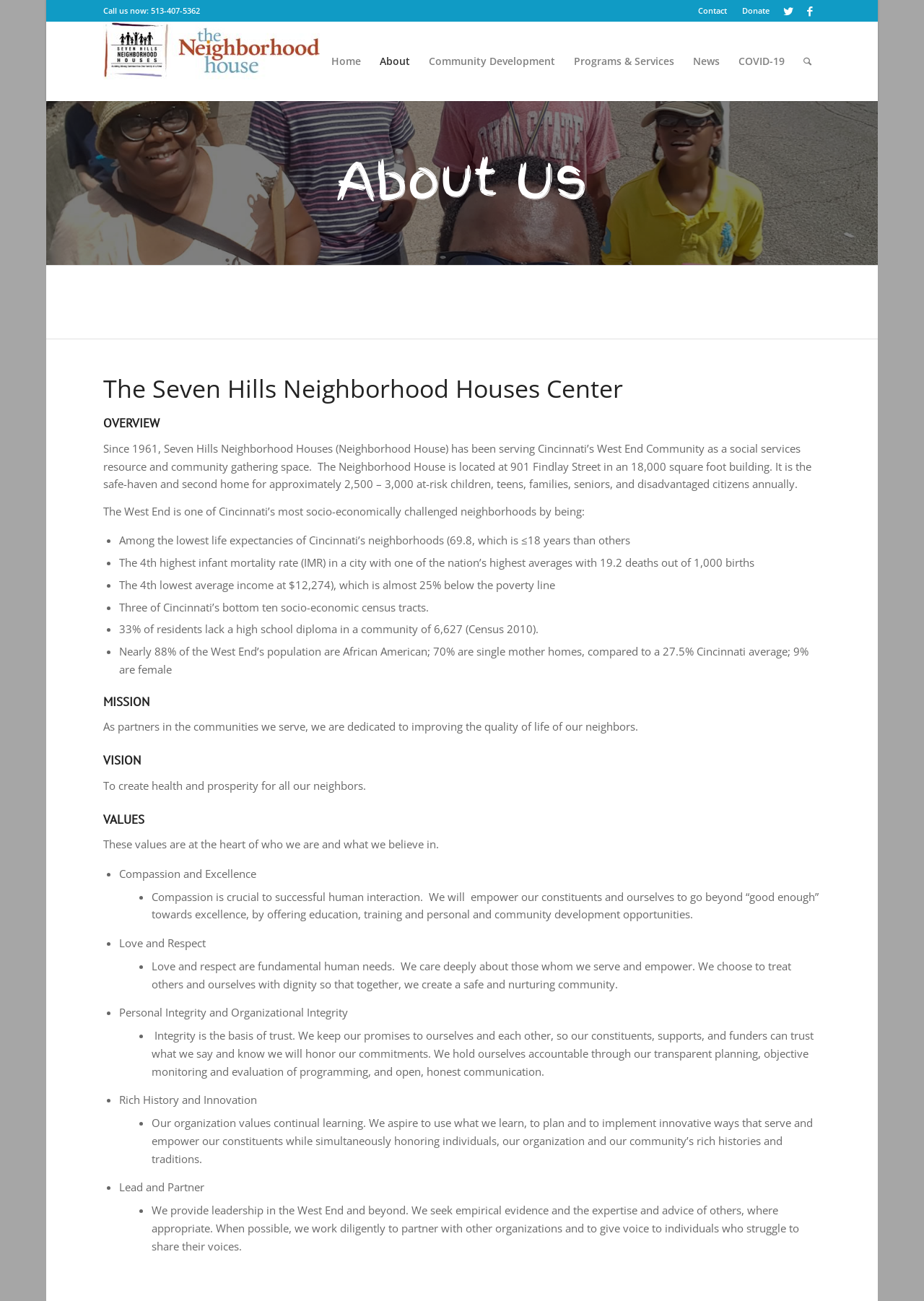Using the description: "Community Development", identify the bounding box of the corresponding UI element in the screenshot.

[0.454, 0.017, 0.611, 0.078]